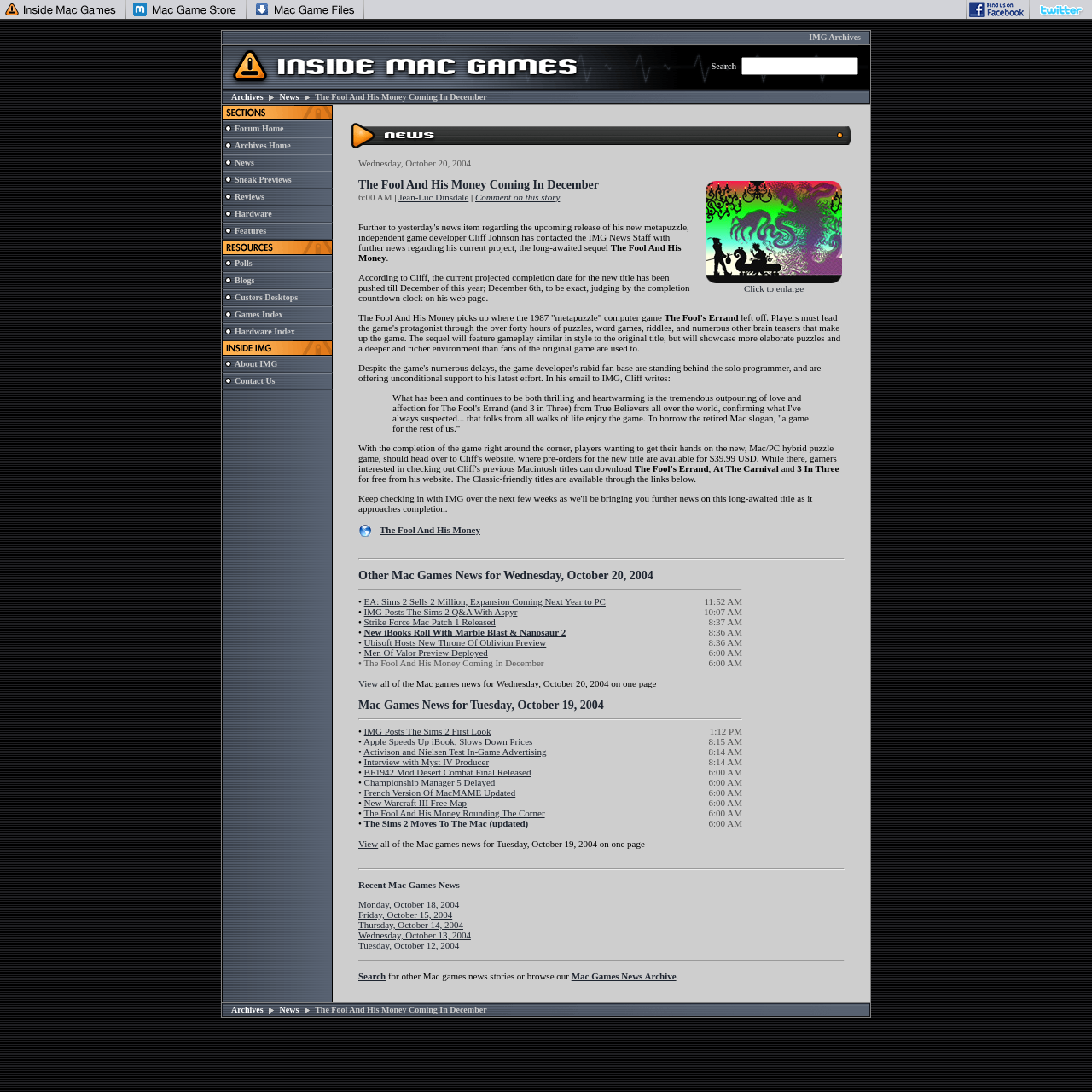What is the date of the news article?
Look at the image and respond with a one-word or short-phrase answer.

Wednesday, October 20, 2004